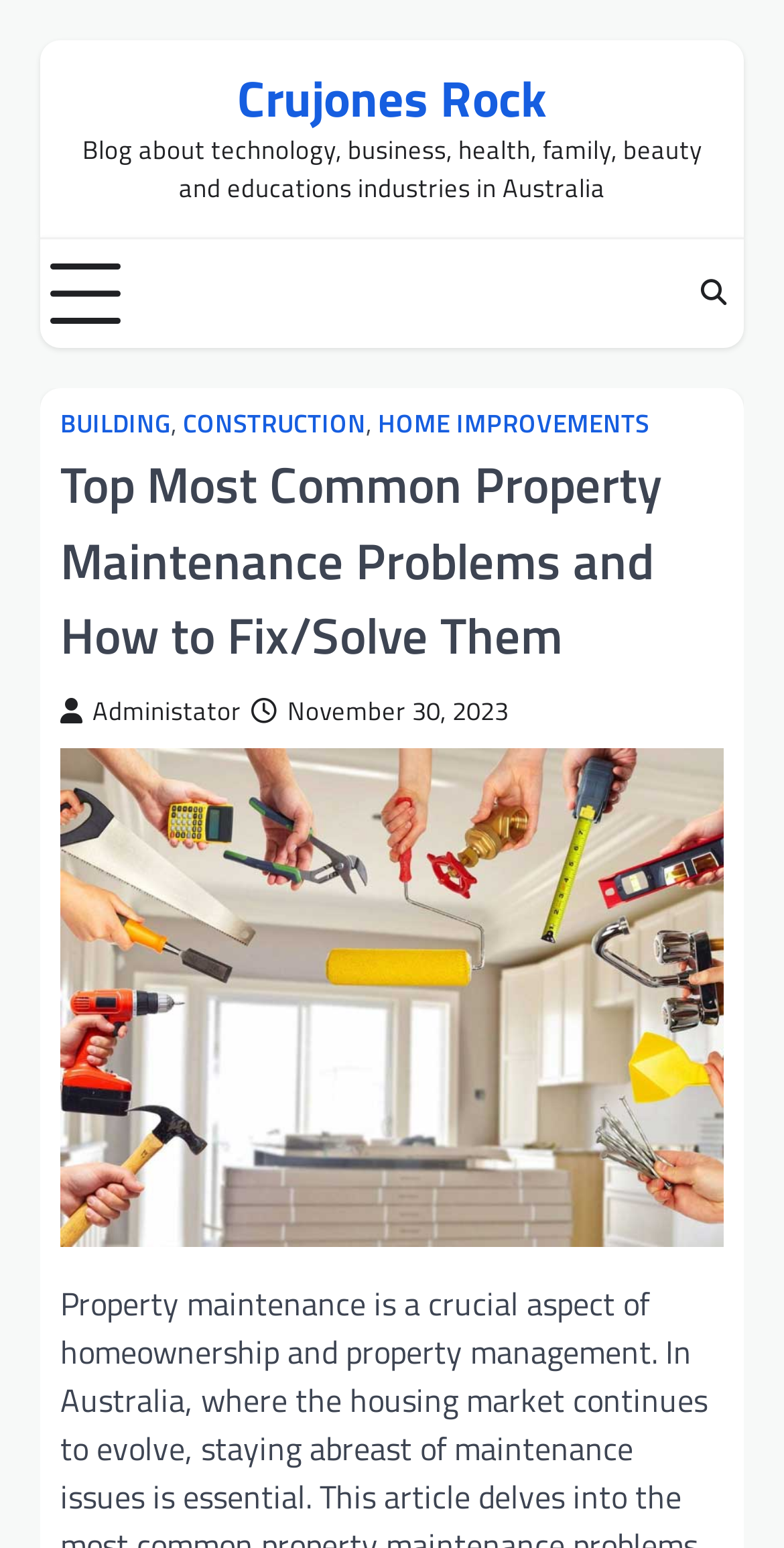What is the date of the blog post?
Please give a detailed and thorough answer to the question, covering all relevant points.

I found a link element with the text ' November 30, 2023' which indicates the date of the blog post. The '' symbol is likely a calendar icon, and the text 'November 30, 2023' is the date of the post.